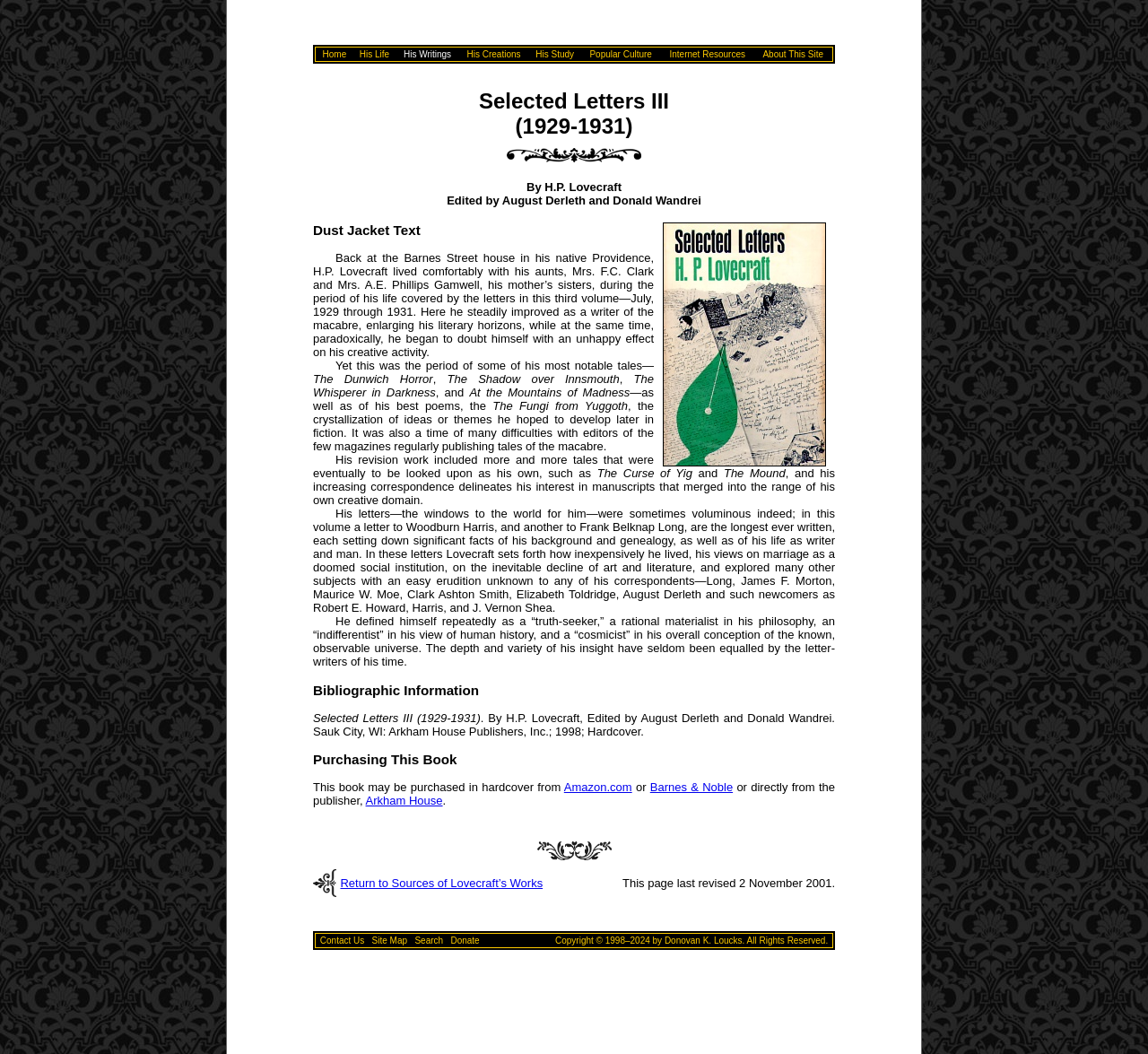Determine the bounding box coordinates for the area you should click to complete the following instruction: "Click on the 'Search' button".

None